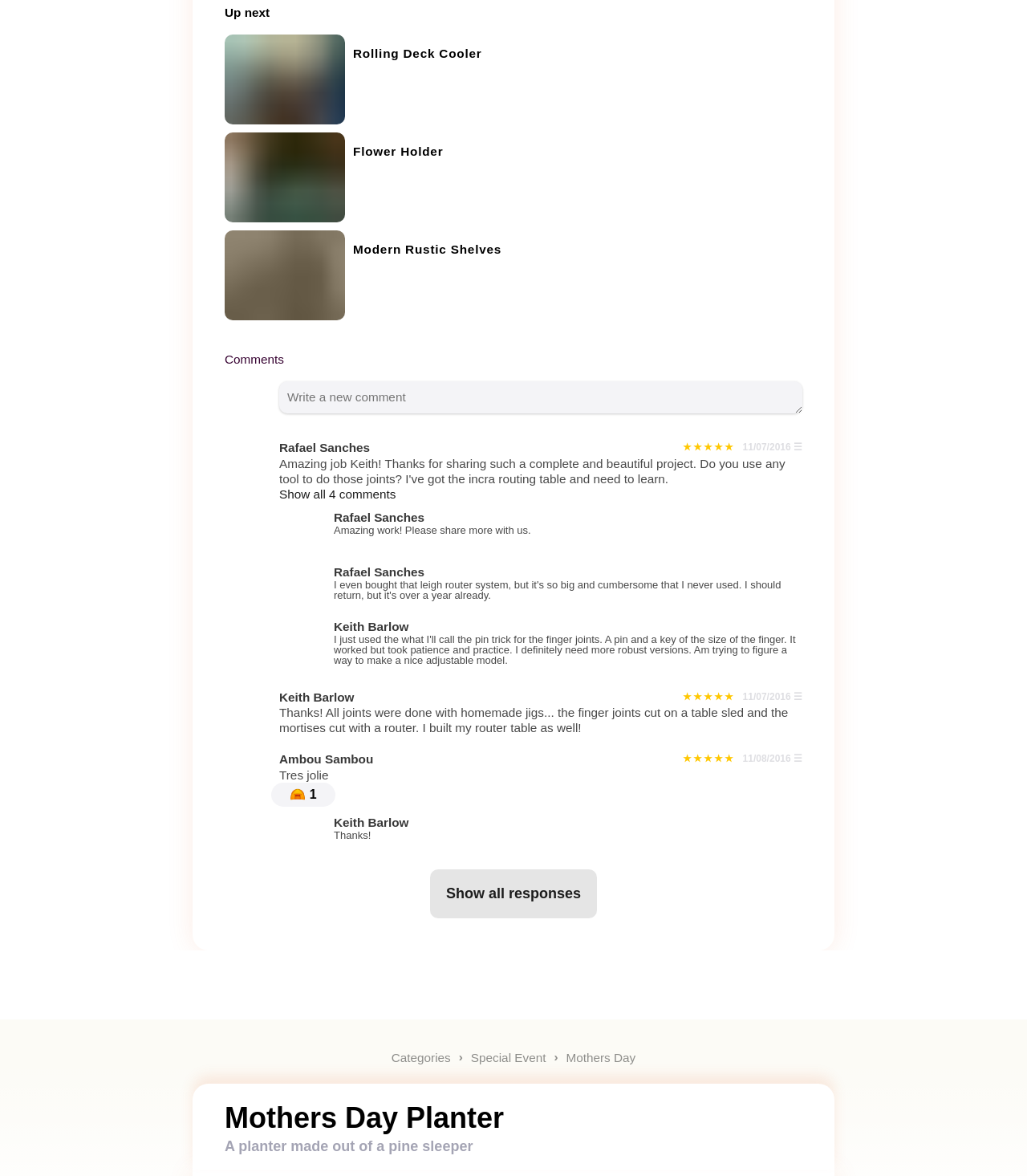What is the title of the first article?
Examine the image closely and answer the question with as much detail as possible.

The first article is located at the top of the webpage, and its title is 'Rolling Deck Cooler', which is indicated by the heading element with the text 'Rolling Deck Cooler'.